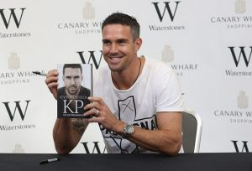What is the logo displayed in the backdrop?
Based on the content of the image, thoroughly explain and answer the question.

The backdrop of the image displays the logo of Waterstones, a bookstore, which suggests that the event is being held at one of their locations, specifically in Canary Wharf.